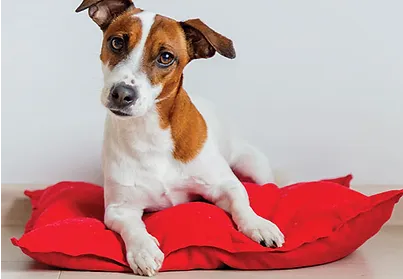Provide a comprehensive description of the image.

A charming image features a brown and white dog comfortably resting on a bright red cushion. The dog's expressive eyes and tilted head convey curiosity and playfulness, embodying the warmth and companionship that pets bring into our lives. This inviting scene reflects the pet-friendly atmosphere celebrated at Living Stone Golf Resort, where guests are encouraged to bring their furry friends along for an enjoyable stay. With accommodating amenities and a welcoming environment, the resort emphasizes that pets are indeed part of the family, making it an ideal place for a family getaway.